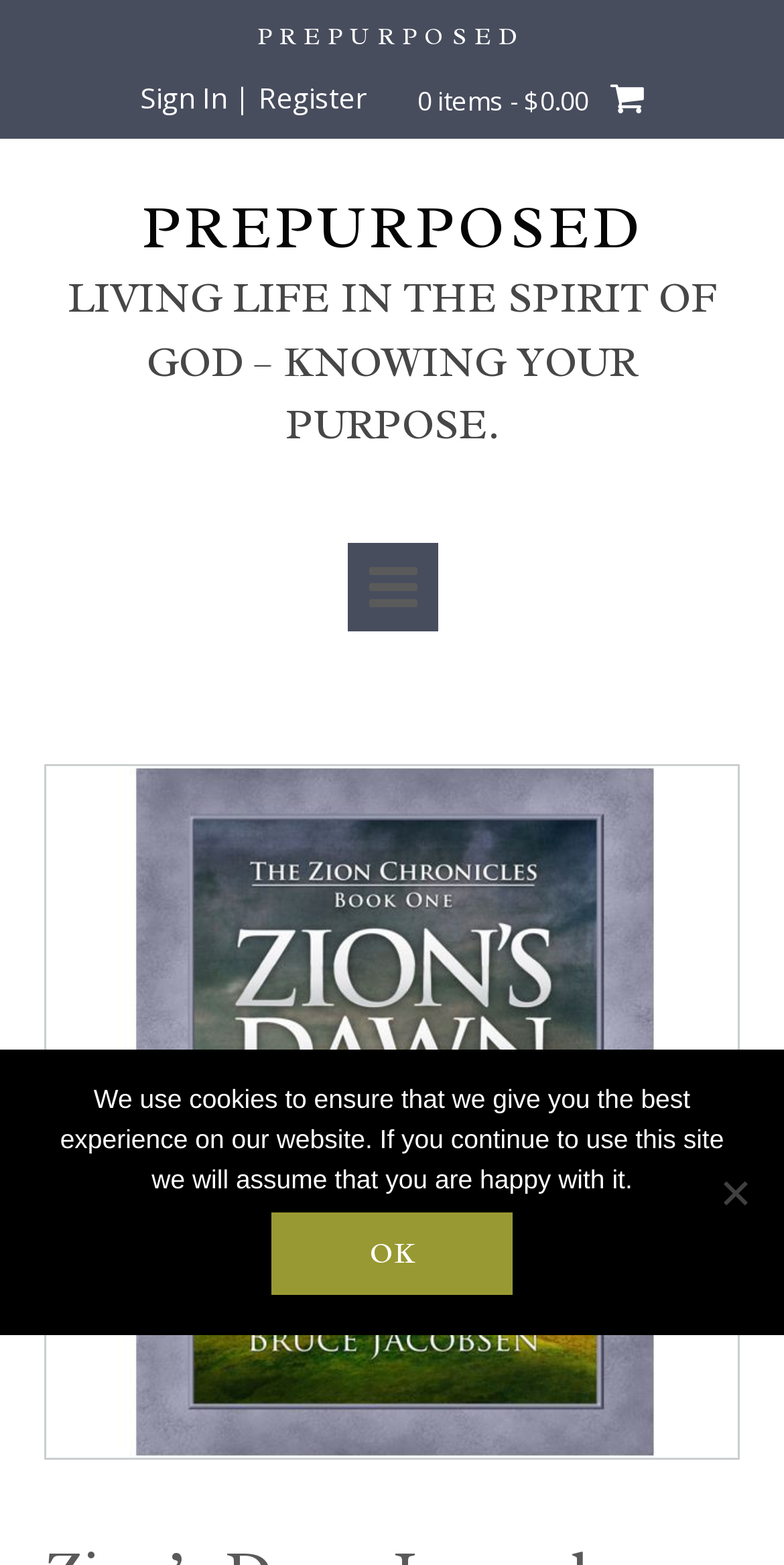What is the total cost of the items in the cart?
Give a comprehensive and detailed explanation for the question.

The link '0 items - $0.00' on the top right corner of the webpage indicates that the total cost of the items in the cart is $0.00.